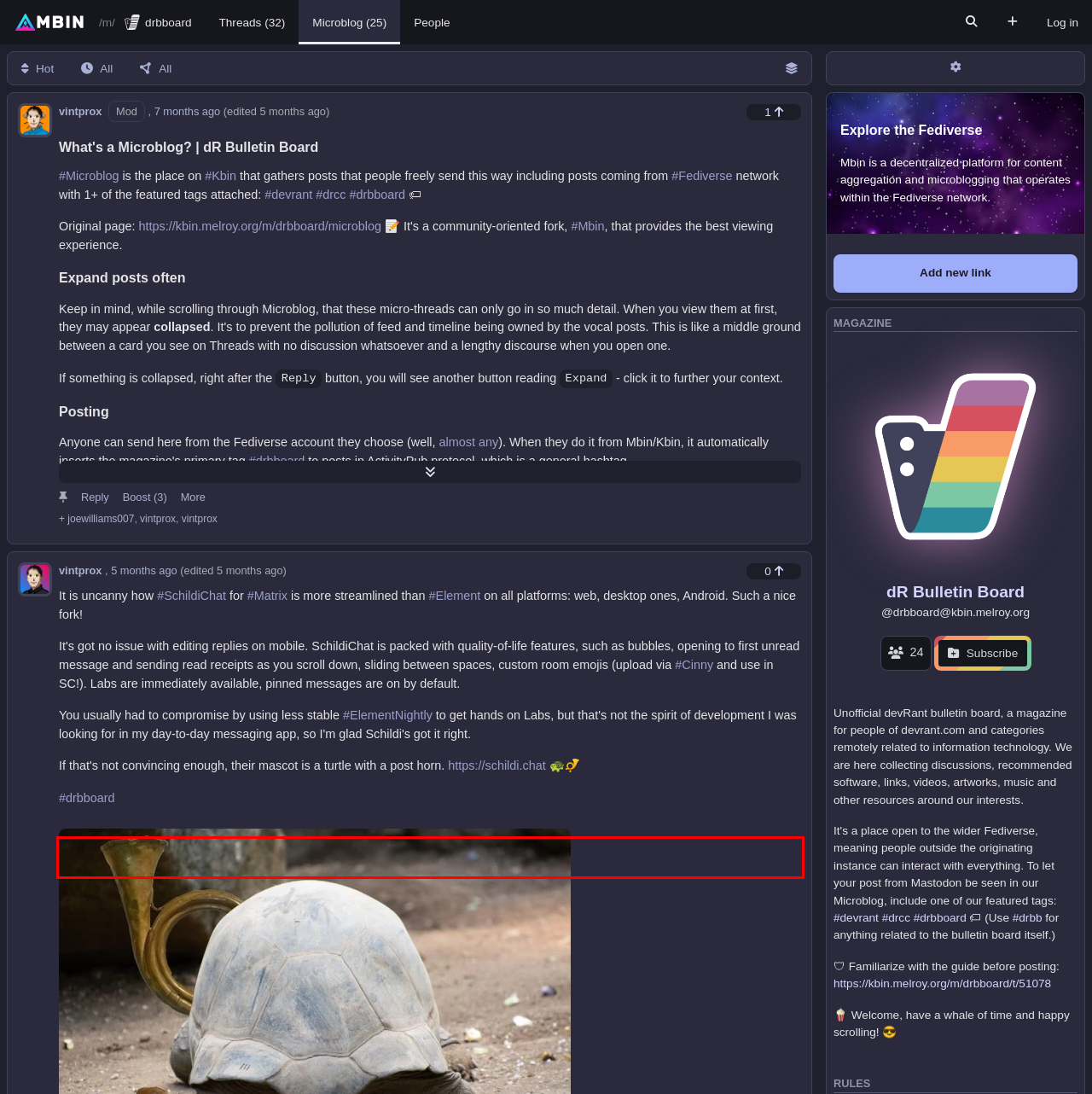Given a screenshot of a webpage with a red bounding box, please identify and retrieve the text inside the red rectangle.

The point being is you would probably want to observe which profile is more active and talk with it instead of having awkward silence in response. For example: while I sit through this magazine, I mostly use Kbin, so don't be a stranger and ping @vintprox, not my alts!